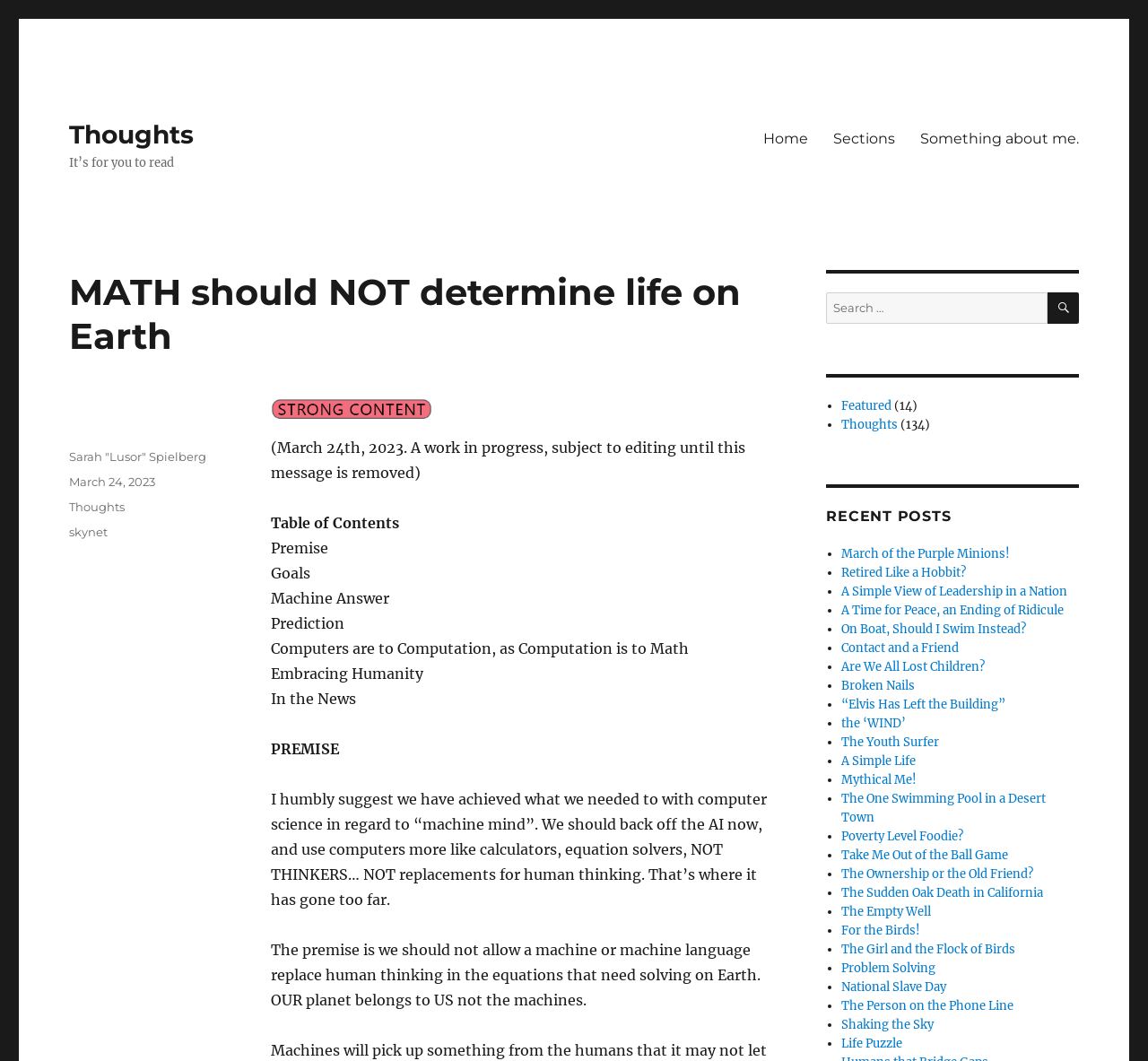What is the main heading of this webpage? Please extract and provide it.

MATH should NOT determine life on Earth